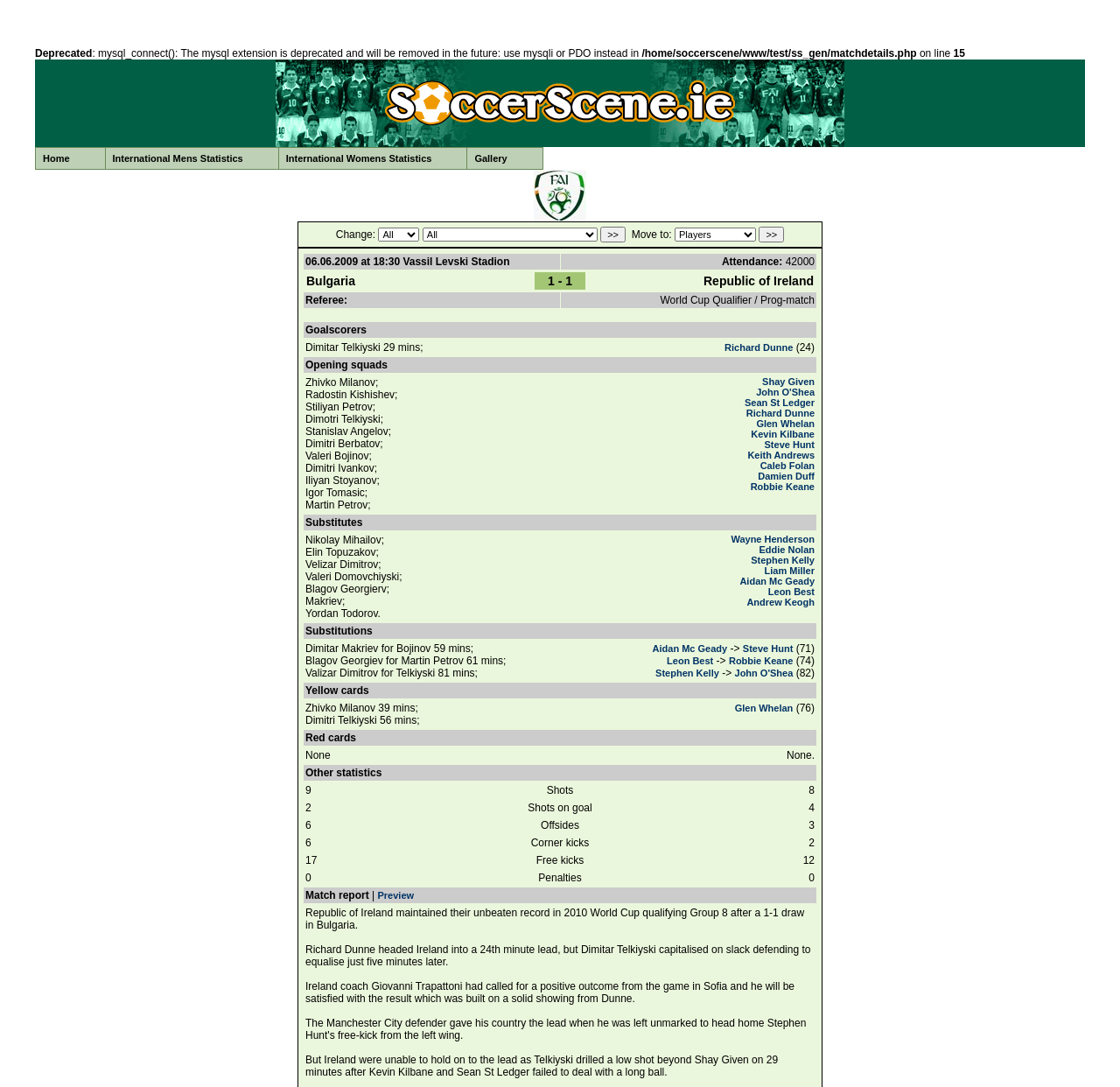Provide the bounding box for the UI element matching this description: "Preview".

[0.337, 0.819, 0.37, 0.829]